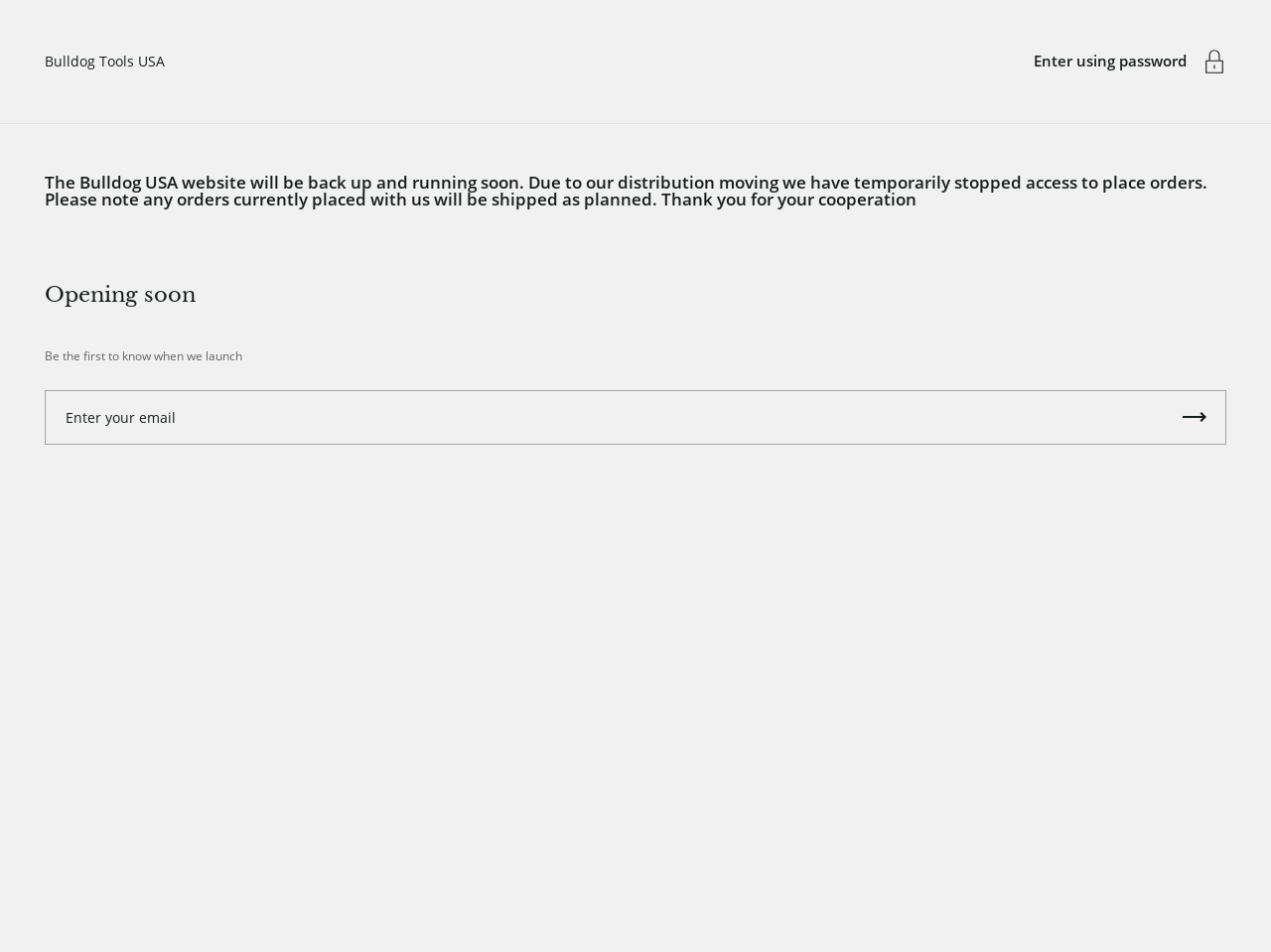What is the tone of the message on the website?
Please answer the question as detailed as possible.

The StaticText element with the text 'Thank you for your cooperation' suggests that the tone of the message on the website is apologetic and polite, as it expresses gratitude to users for their understanding during the temporary shutdown.